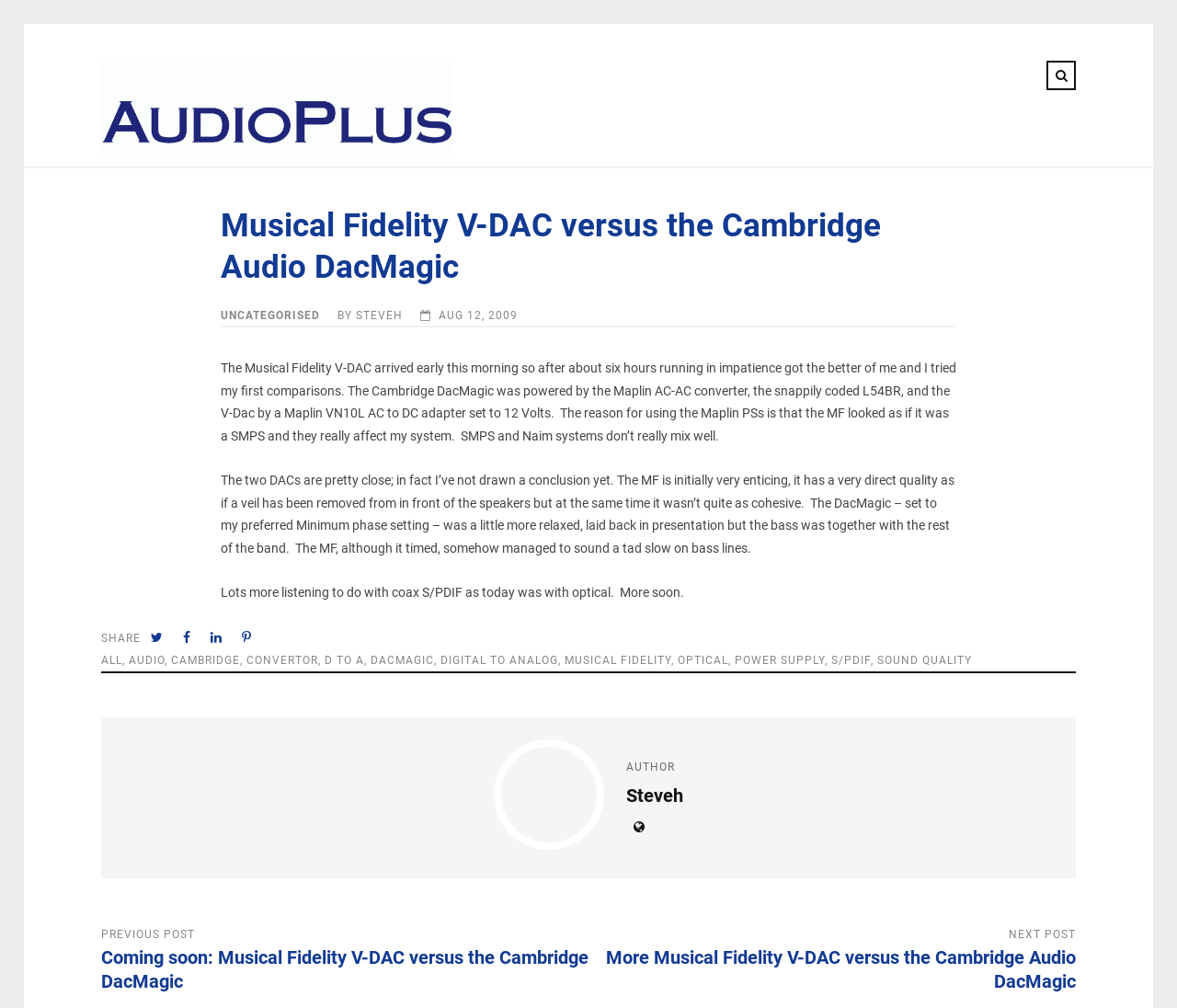Respond with a single word or phrase for the following question: 
What is the topic of comparison in this post?

Musical Fidelity V-DAC and Cambridge Audio DacMagic